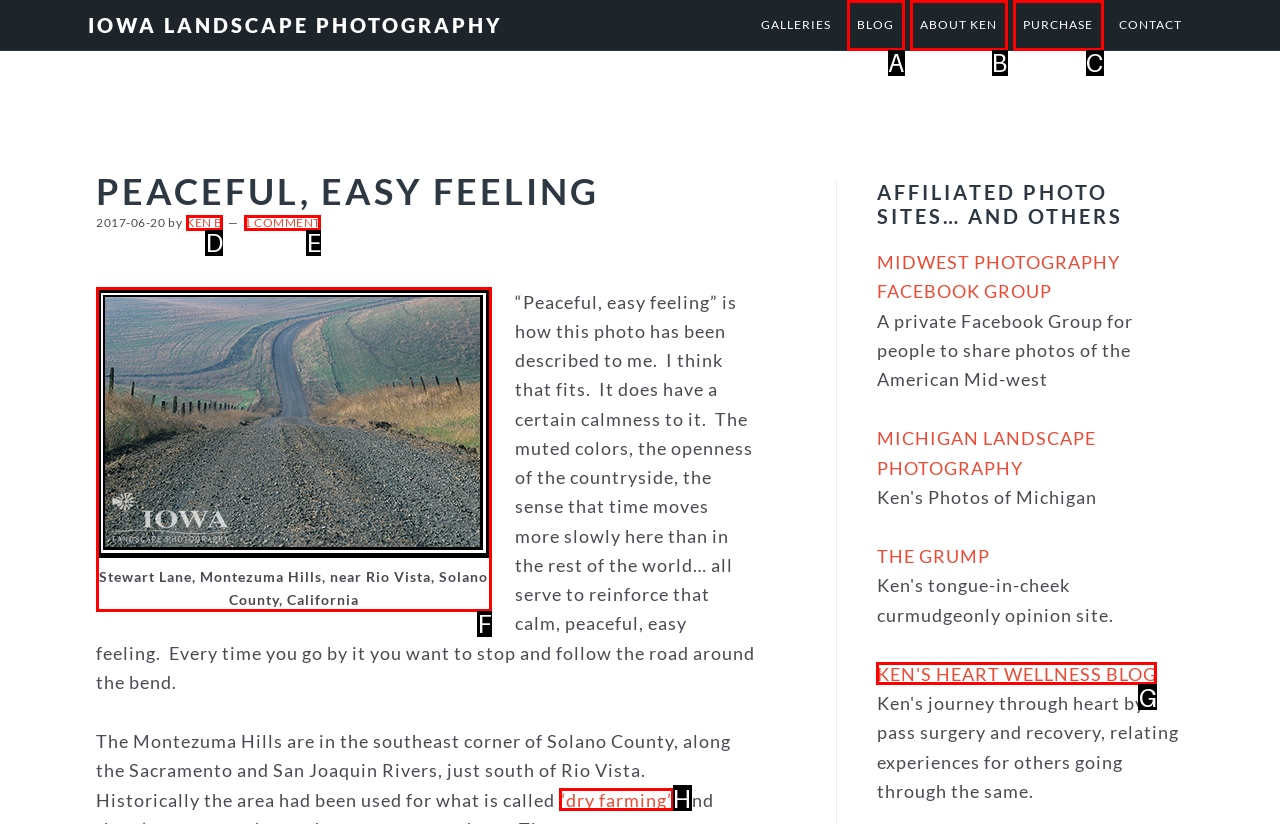Pick the option that should be clicked to perform the following task: View the photo details
Answer with the letter of the selected option from the available choices.

F